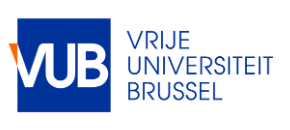What is the purpose of the logo?
Please provide an in-depth and detailed response to the question.

The logo is often used in various contexts, including official communications and promotional materials, to represent the institution's values and identity, reflecting the university's commitment to academic excellence and innovation.